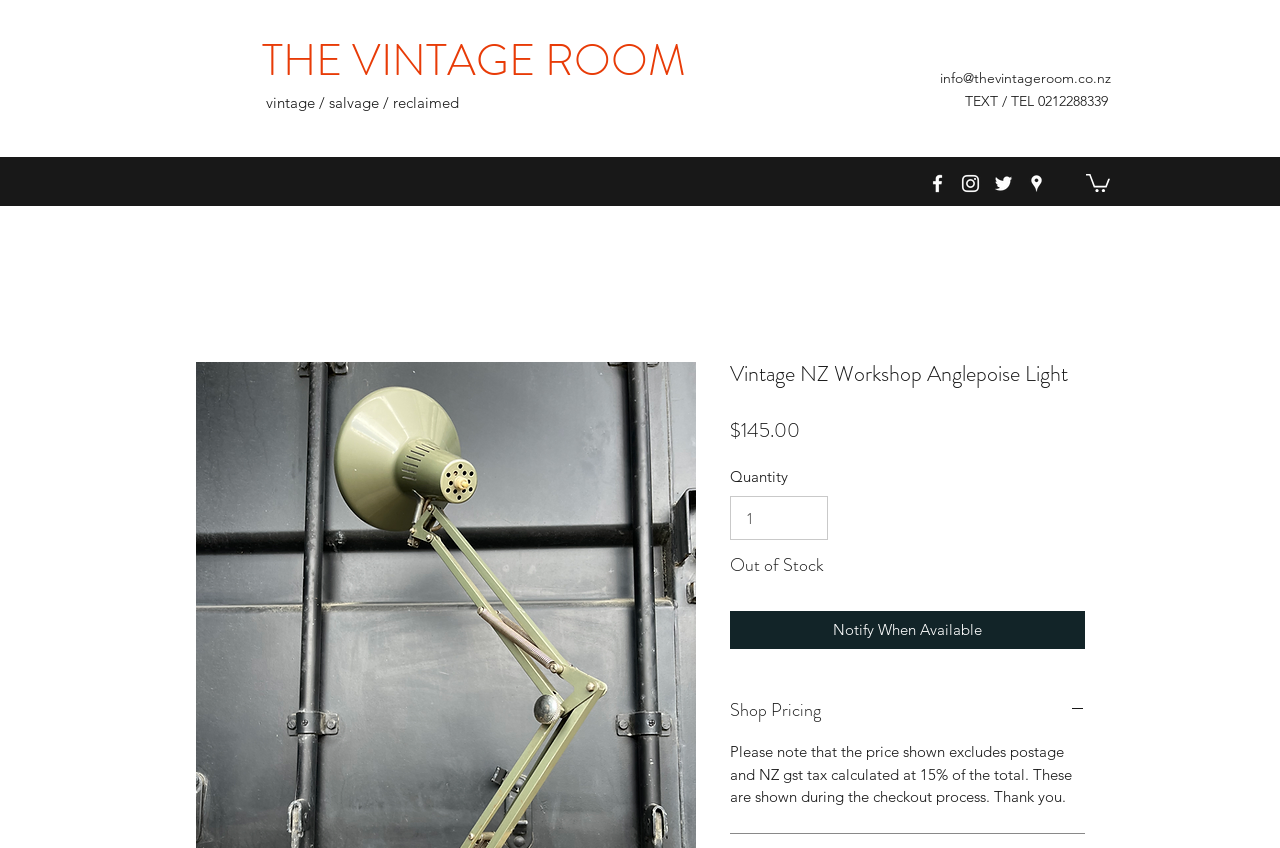Respond with a single word or phrase for the following question: 
What is the minimum quantity that can be purchased?

1